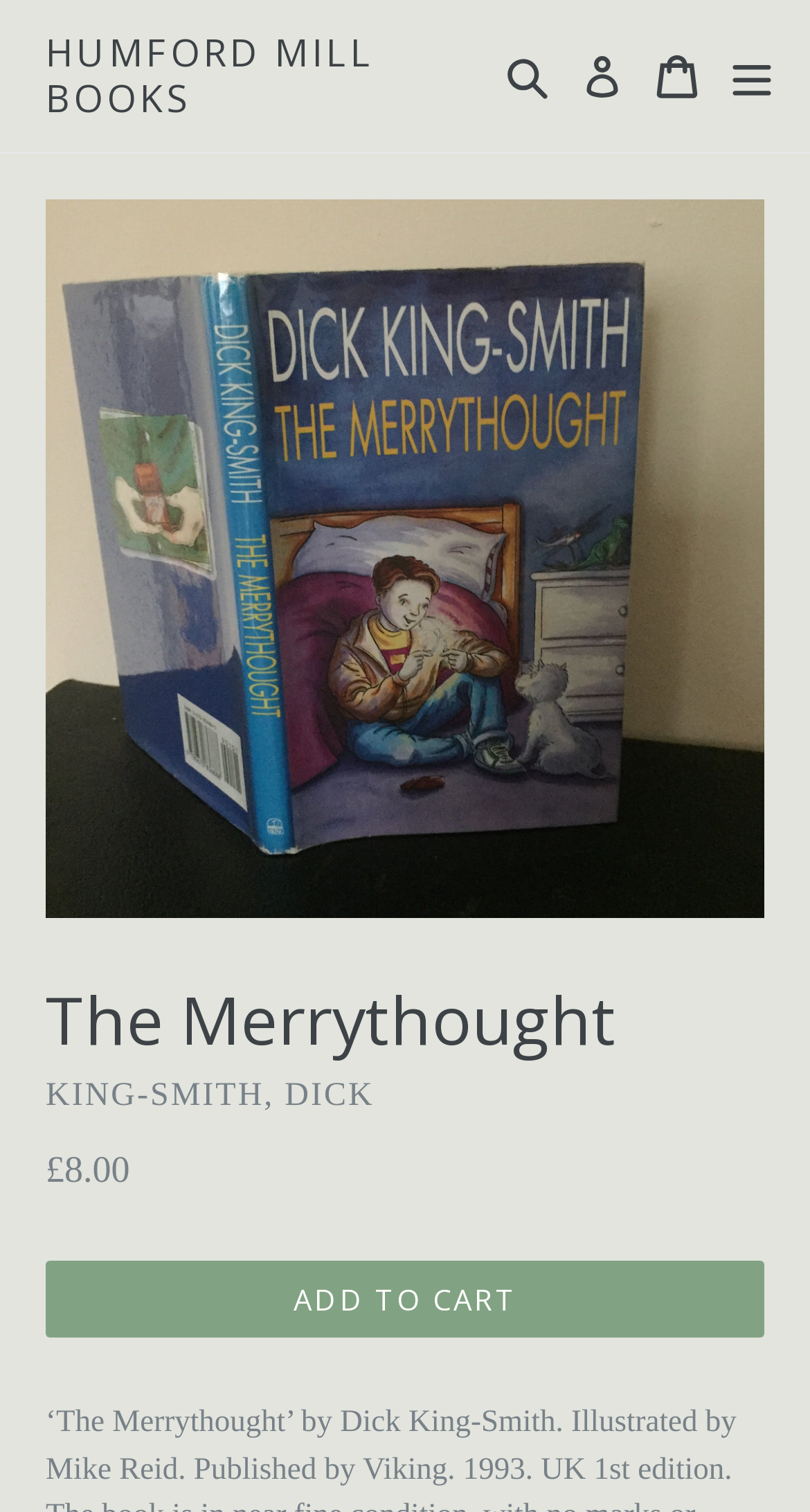What is the name of the website?
Using the screenshot, give a one-word or short phrase answer.

HUMFORD MILL BOOKS